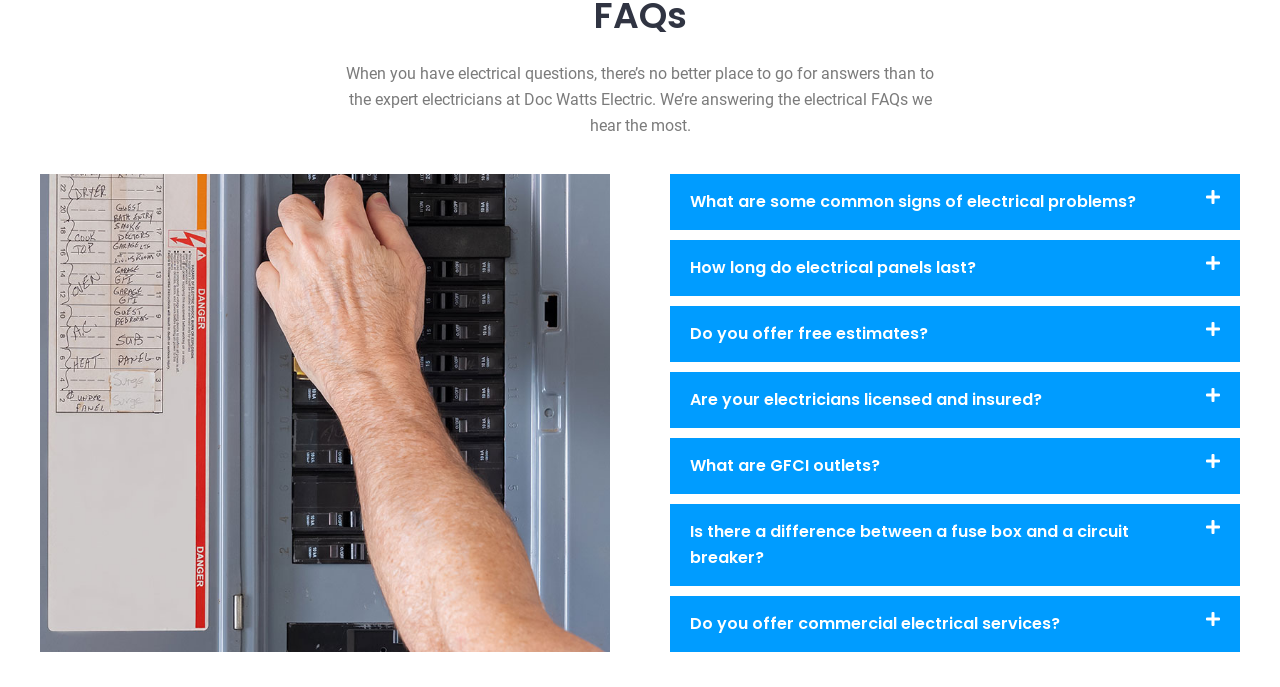Provide the bounding box coordinates, formatted as (top-left x, top-left y, bottom-right x, bottom-right y), with all values being floating point numbers between 0 and 1. Identify the bounding box of the UI element that matches the description: parent_node: Plug-Ins

None